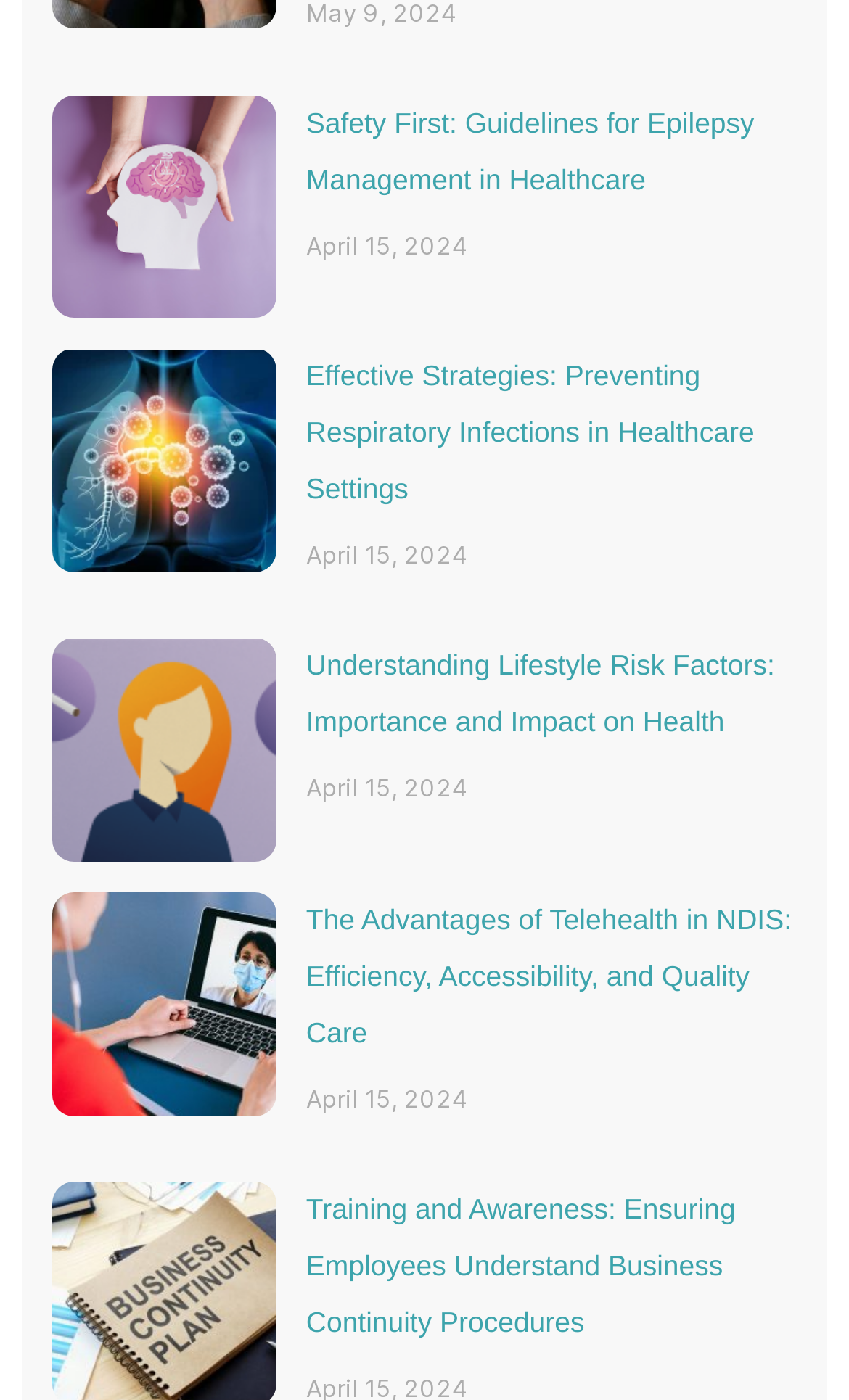Highlight the bounding box coordinates of the element that should be clicked to carry out the following instruction: "learn about lifestyle risk factors". The coordinates must be given as four float numbers ranging from 0 to 1, i.e., [left, top, right, bottom].

[0.062, 0.456, 0.325, 0.615]